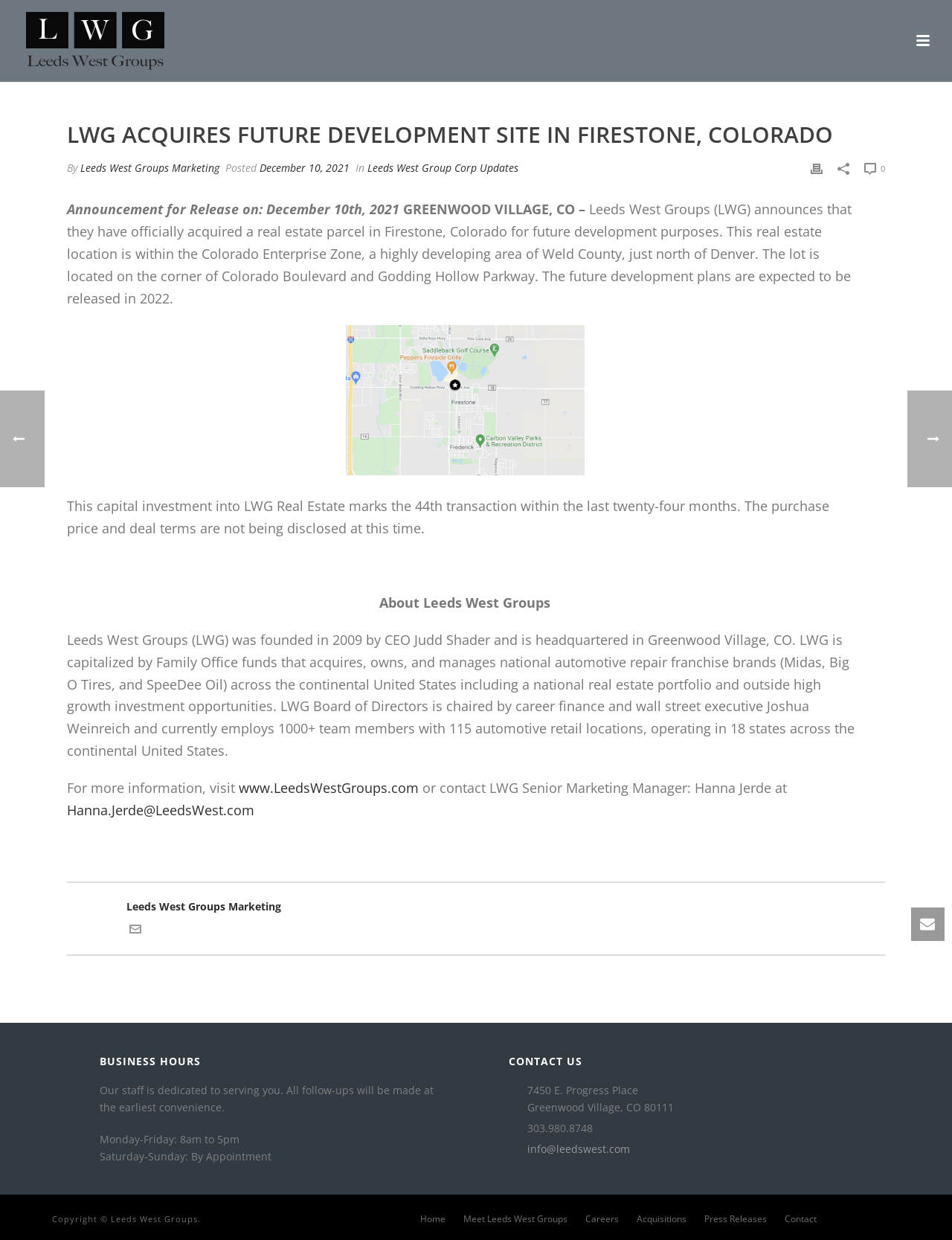Using the details in the image, give a detailed response to the question below:
What is the location of the acquired real estate parcel?

According to the webpage content, the acquired real estate parcel is located on the corner of Colorado Boulevard and Godding Hollow Parkway, which is within the Colorado Enterprise Zone, a highly developing area of Weld County, just north of Denver.